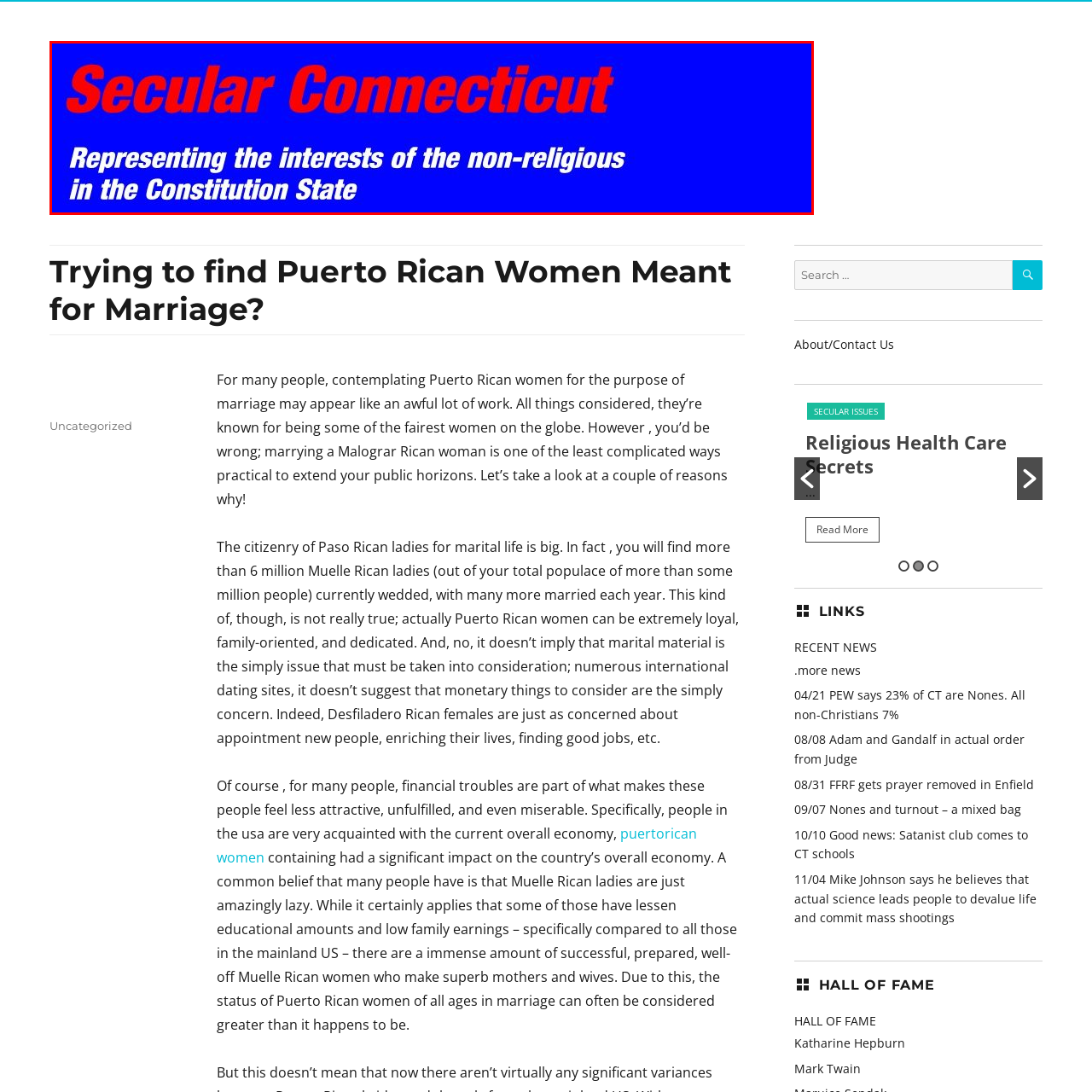What is the background color of the title?
Please analyze the image within the red bounding box and respond with a detailed answer to the question.

The caption describes the visual identity of the title, stating that it is designed against a vibrant blue background, which suggests that the background color of the title is blue.